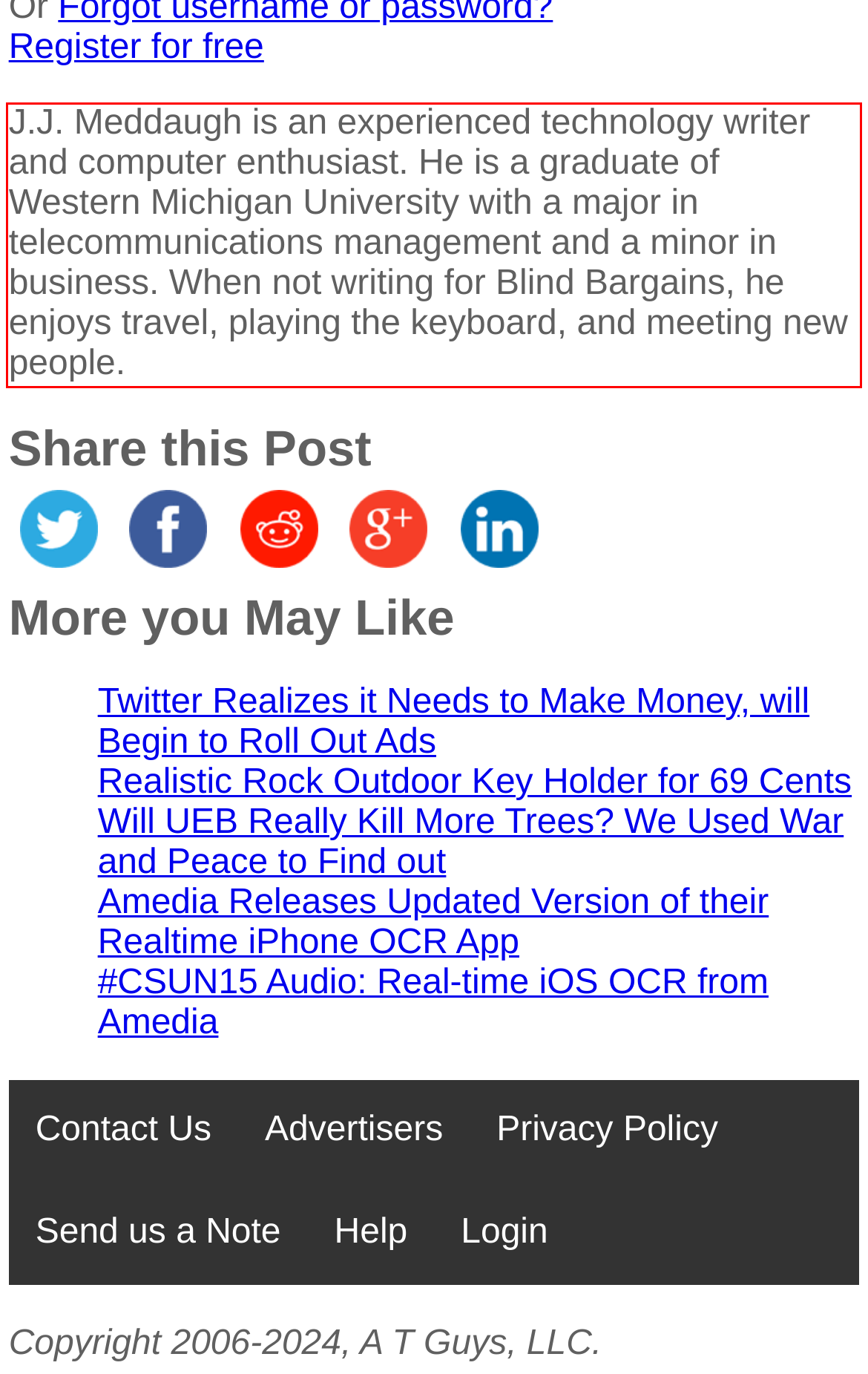Using the provided webpage screenshot, identify and read the text within the red rectangle bounding box.

J.J. Meddaugh is an experienced technology writer and computer enthusiast. He is a graduate of Western Michigan University with a major in telecommunications management and a minor in business. When not writing for Blind Bargains, he enjoys travel, playing the keyboard, and meeting new people.